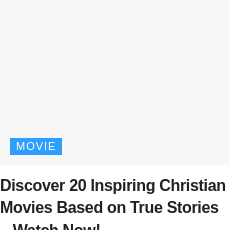Construct a detailed narrative about the image.

The image features an inviting promotional button labeled "MOVIE," set against a light background. This button is part of an engaging article encouraging viewers to explore "20 Inspiring Christian Movies Based on True Stories." The content highlights the emotional and inspirational nature of these films, inviting audiences to discover compelling narratives rooted in faith. This piece aims to resonate with those interested in uplifting storytelling that reflects genuine experiences and values, making it a thoughtful resource for anyone looking to find meaning in cinema.